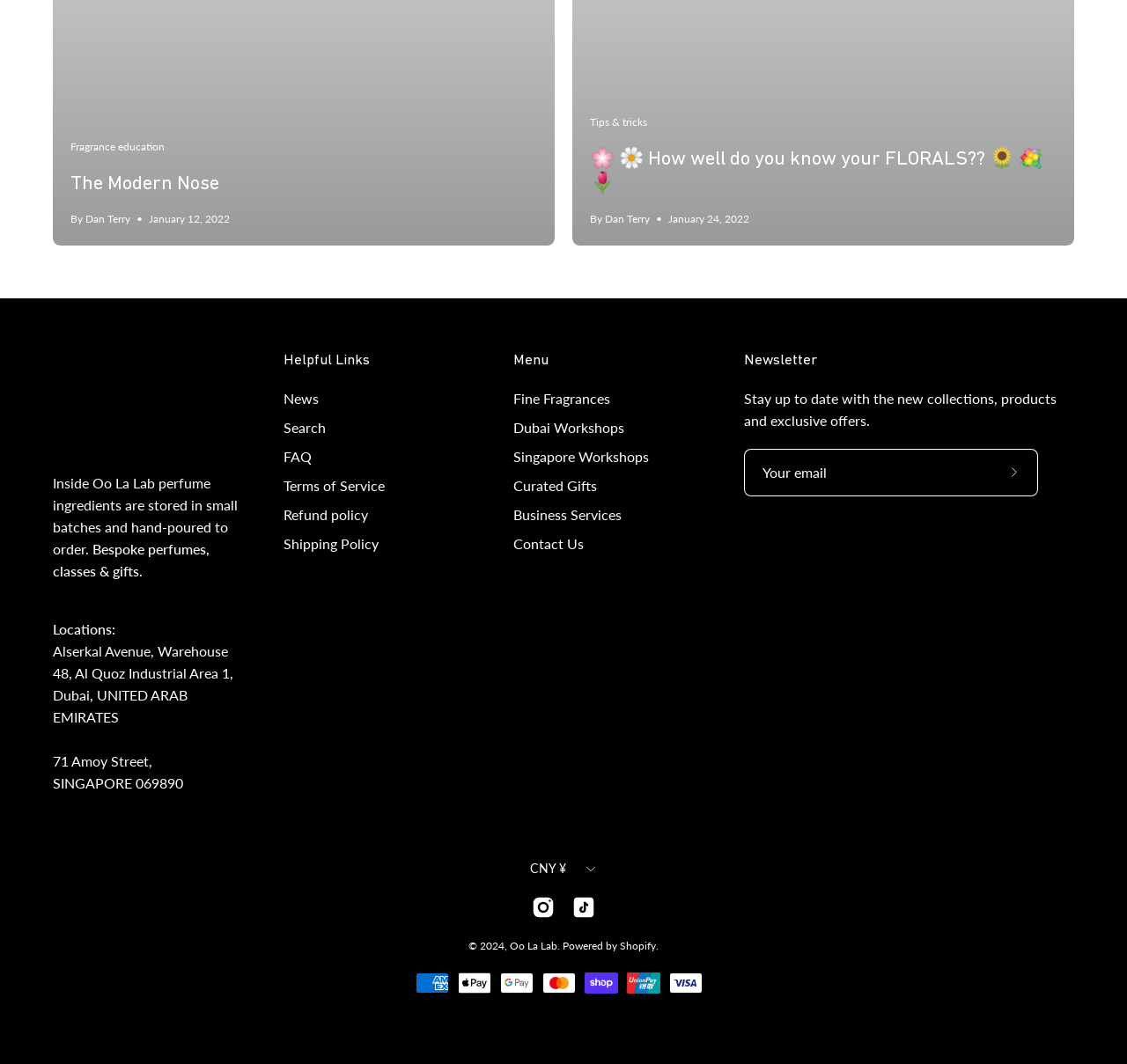Highlight the bounding box coordinates of the region I should click on to meet the following instruction: "View Oo La Lab on Instagram".

[0.47, 0.84, 0.494, 0.865]